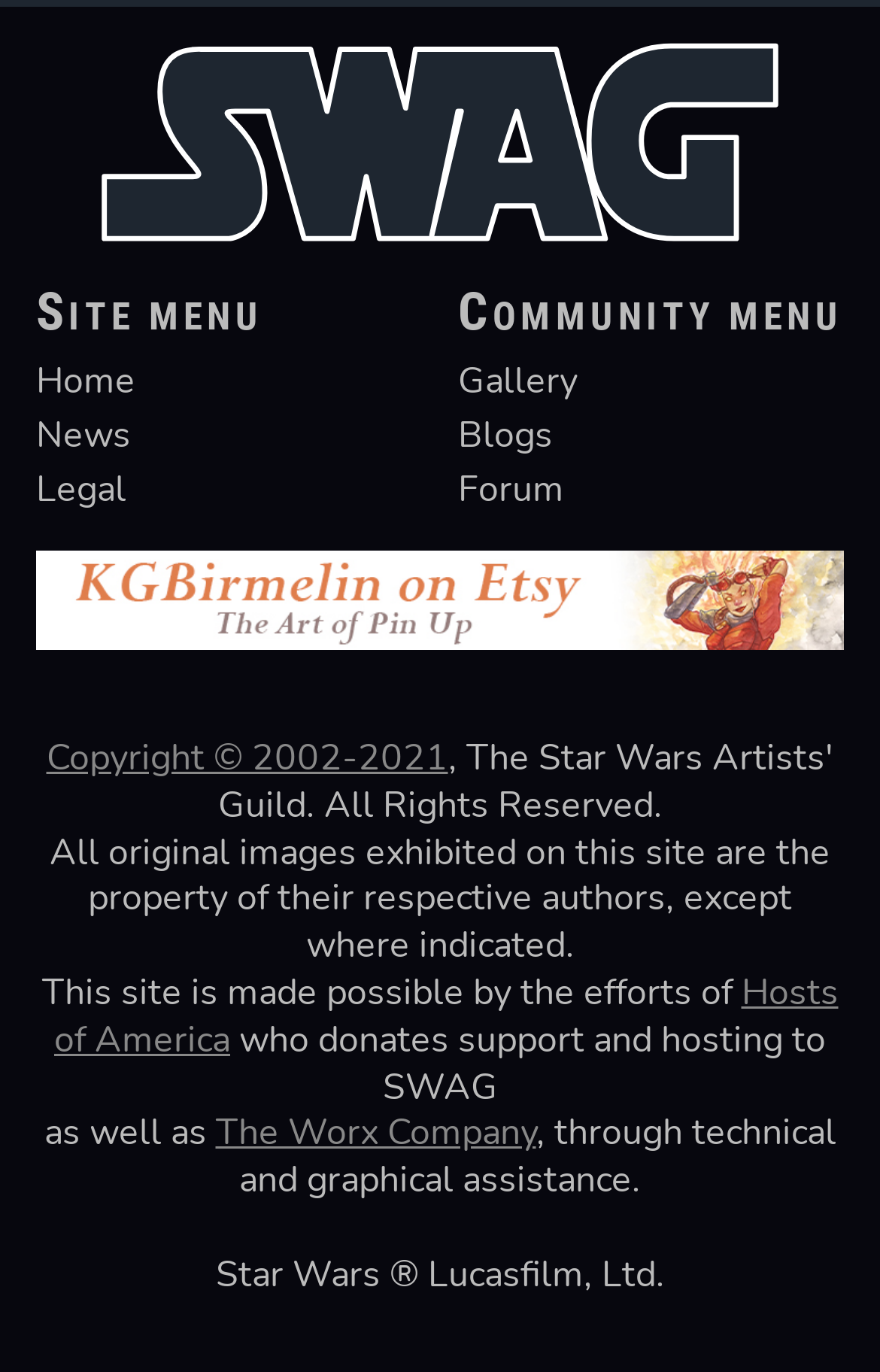Could you determine the bounding box coordinates of the clickable element to complete the instruction: "visit Hosts of America"? Provide the coordinates as four float numbers between 0 and 1, i.e., [left, top, right, bottom].

[0.062, 0.705, 0.953, 0.776]